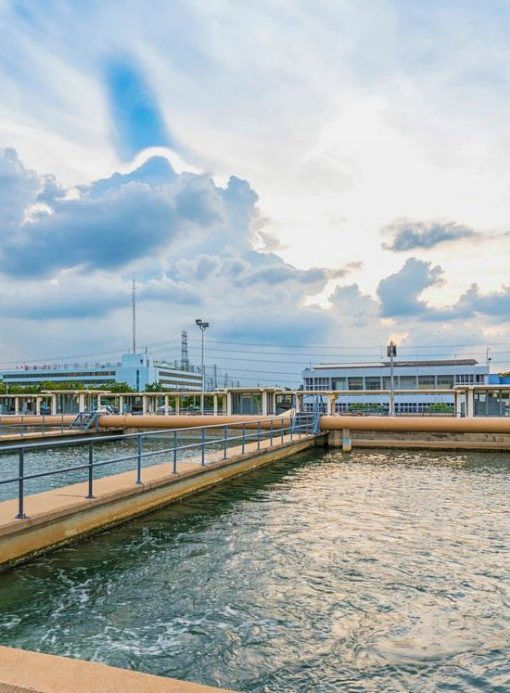Create an extensive caption that includes all significant details of the image.

The image showcases a modern water treatment facility, highlighted by expansive water tanks under a vibrant sky filled with dramatic clouds. In the foreground, a concrete walkway with metal railings leads to multiple settling basins, where water undergoes biological treatment processes essential for purification. The facility buildings are visible in the background, indicating a well-designed infrastructure aimed at efficient water management. This scene emphasizes the importance of processes like aeration, sedimentation, and filtration, which contribute to effective water treatment solutions. The tranquil yet industrial atmosphere encapsulates the critical role of water treatment in maintaining community health and environmental sustainability.